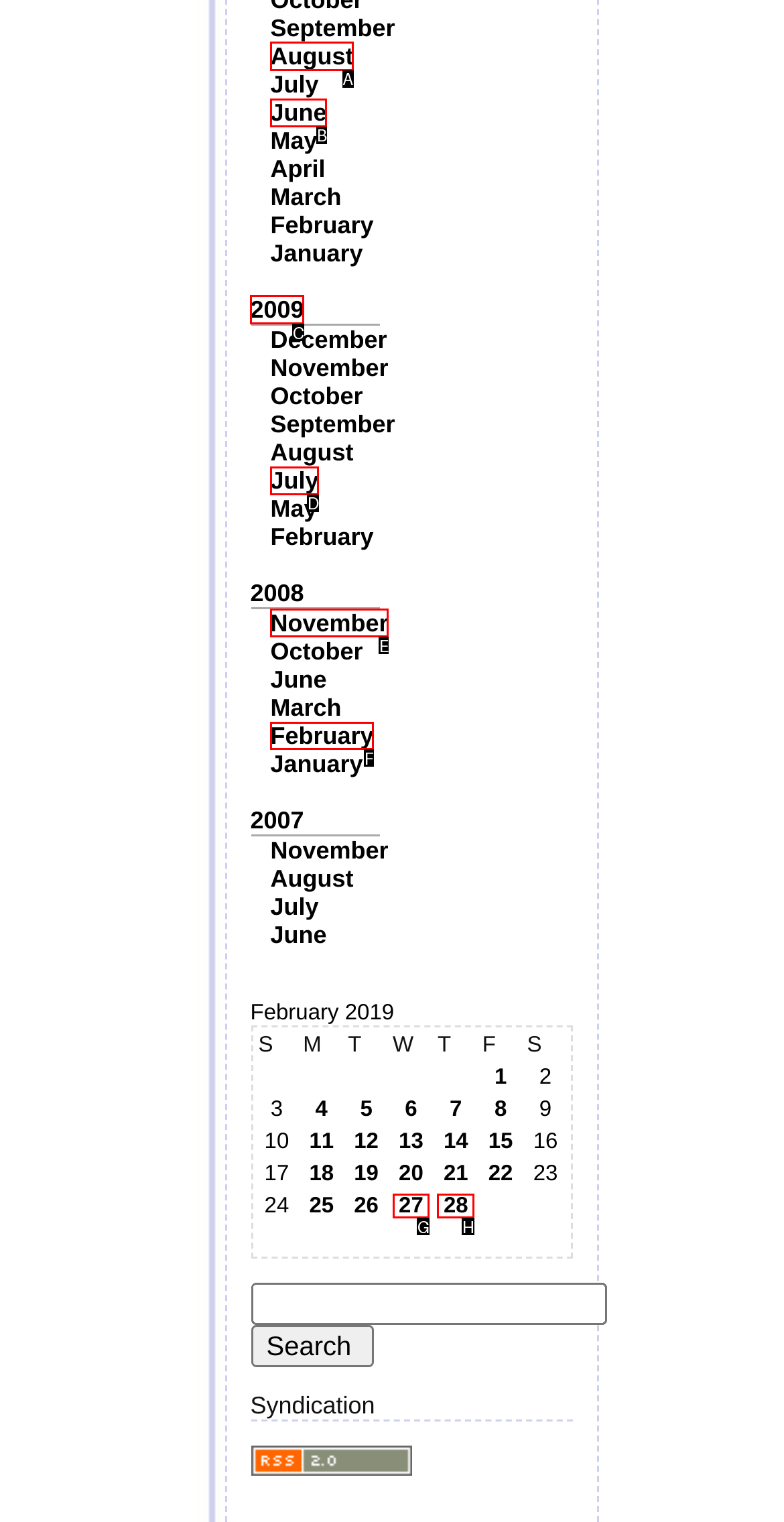Find the option you need to click to complete the following instruction: Click on 2009
Answer with the corresponding letter from the choices given directly.

C